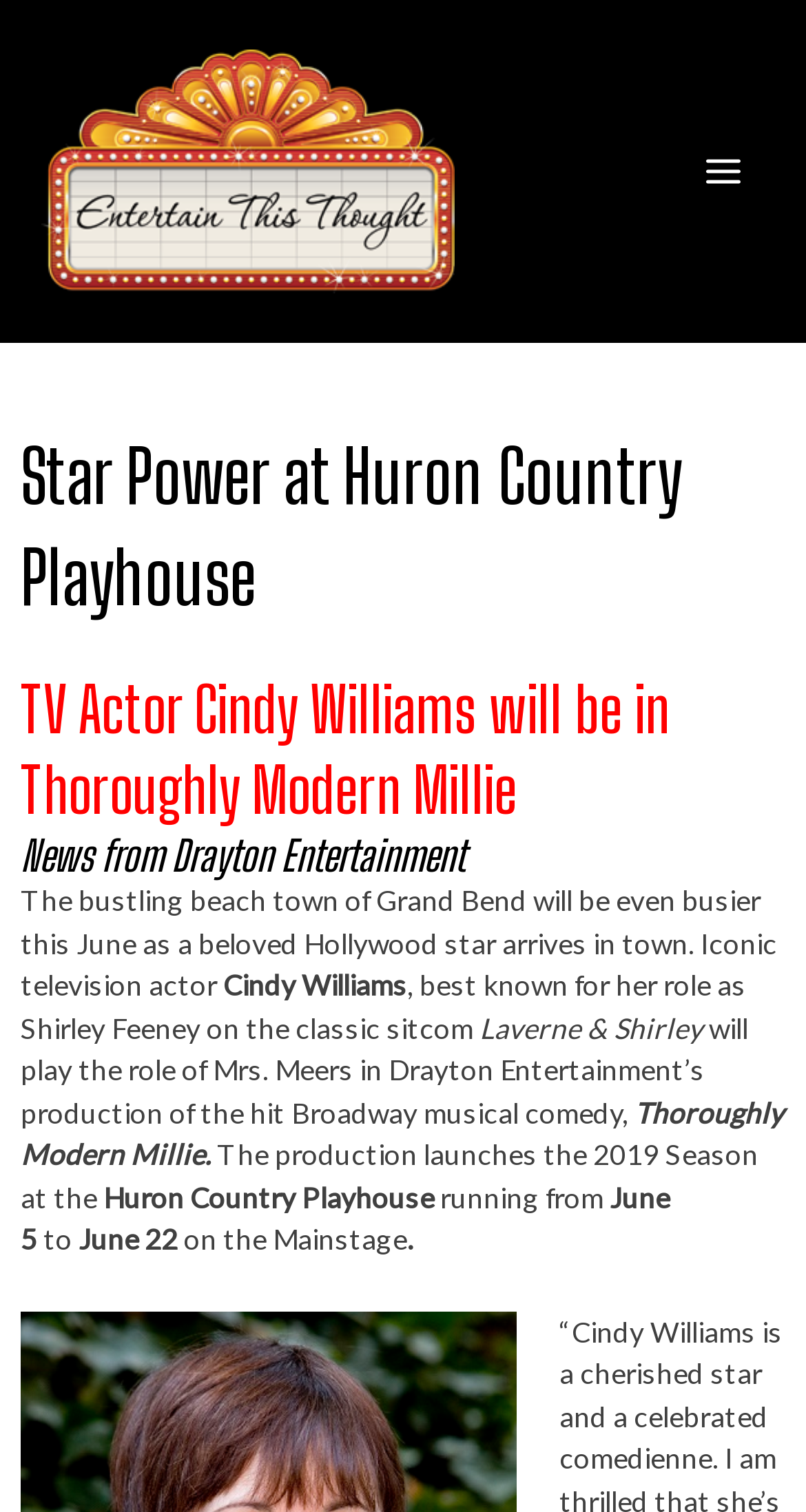Who is the TV actor starring in Thoroughly Modern Millie?
Please answer the question with a single word or phrase, referencing the image.

Cindy Williams